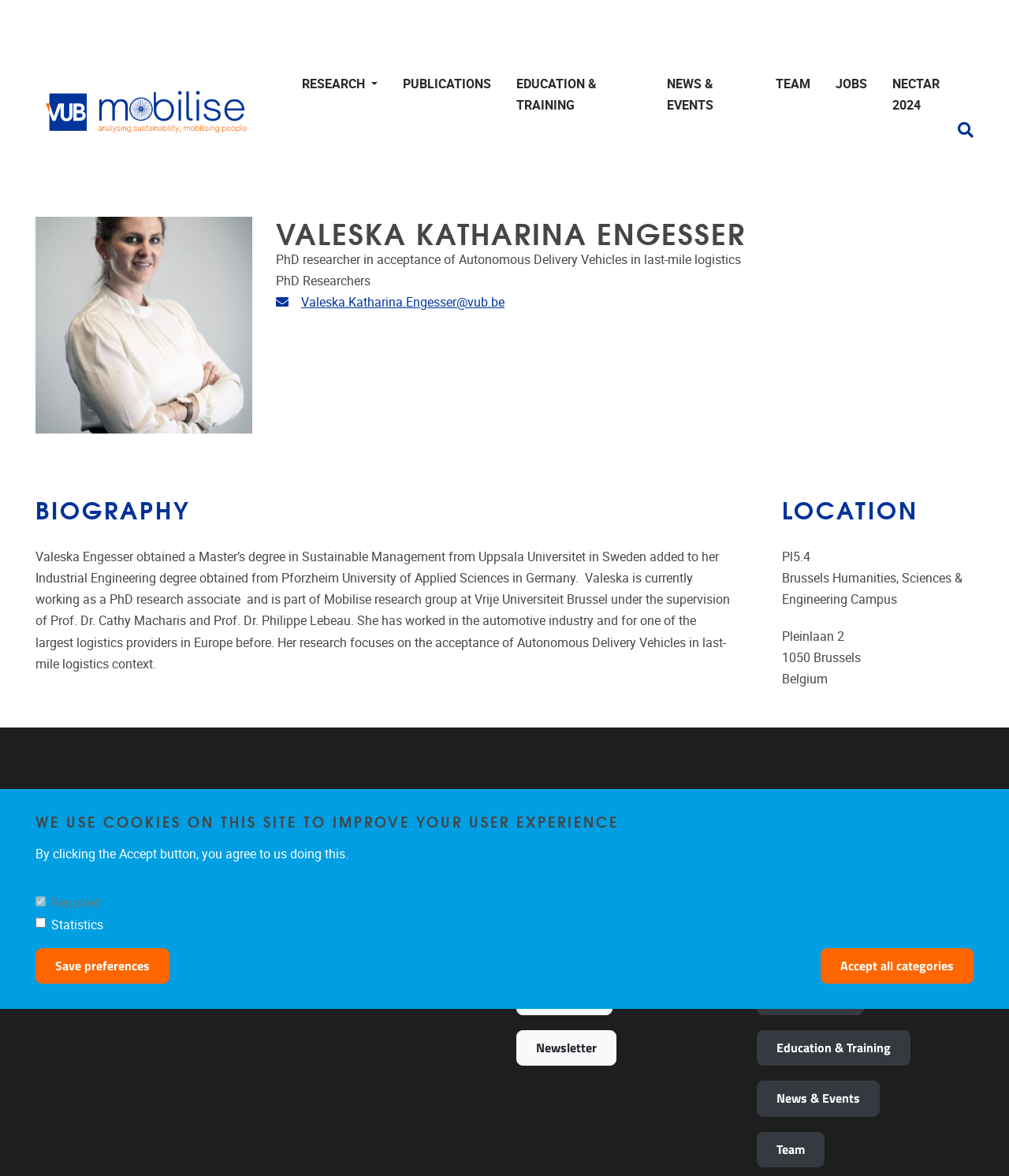Find the UI element described as: "Education & Training" and predict its bounding box coordinates. Ensure the coordinates are four float numbers between 0 and 1, [left, top, right, bottom].

[0.75, 0.876, 0.902, 0.906]